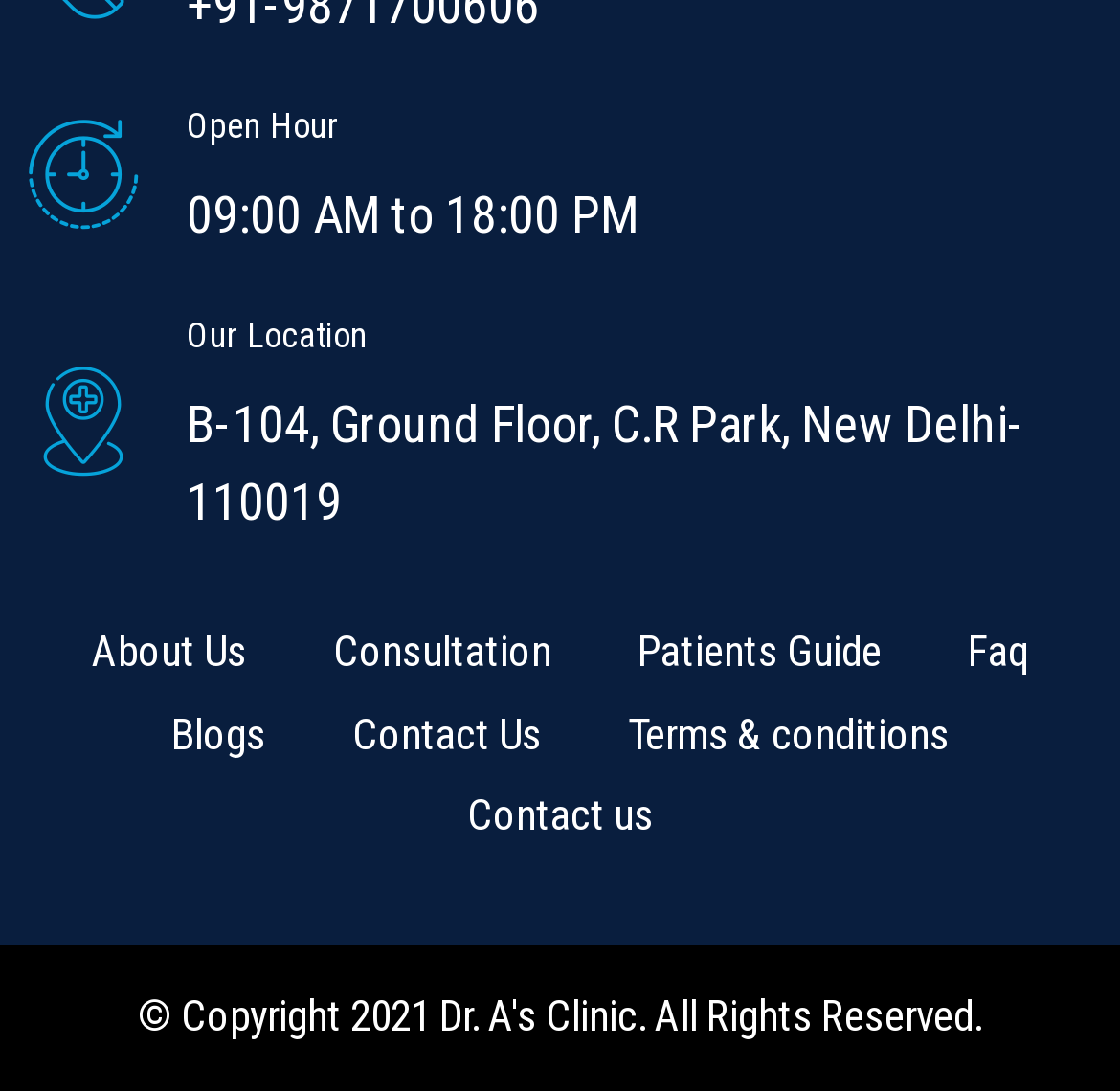Highlight the bounding box coordinates of the element you need to click to perform the following instruction: "Check frequently asked questions."

[0.826, 0.562, 0.956, 0.637]